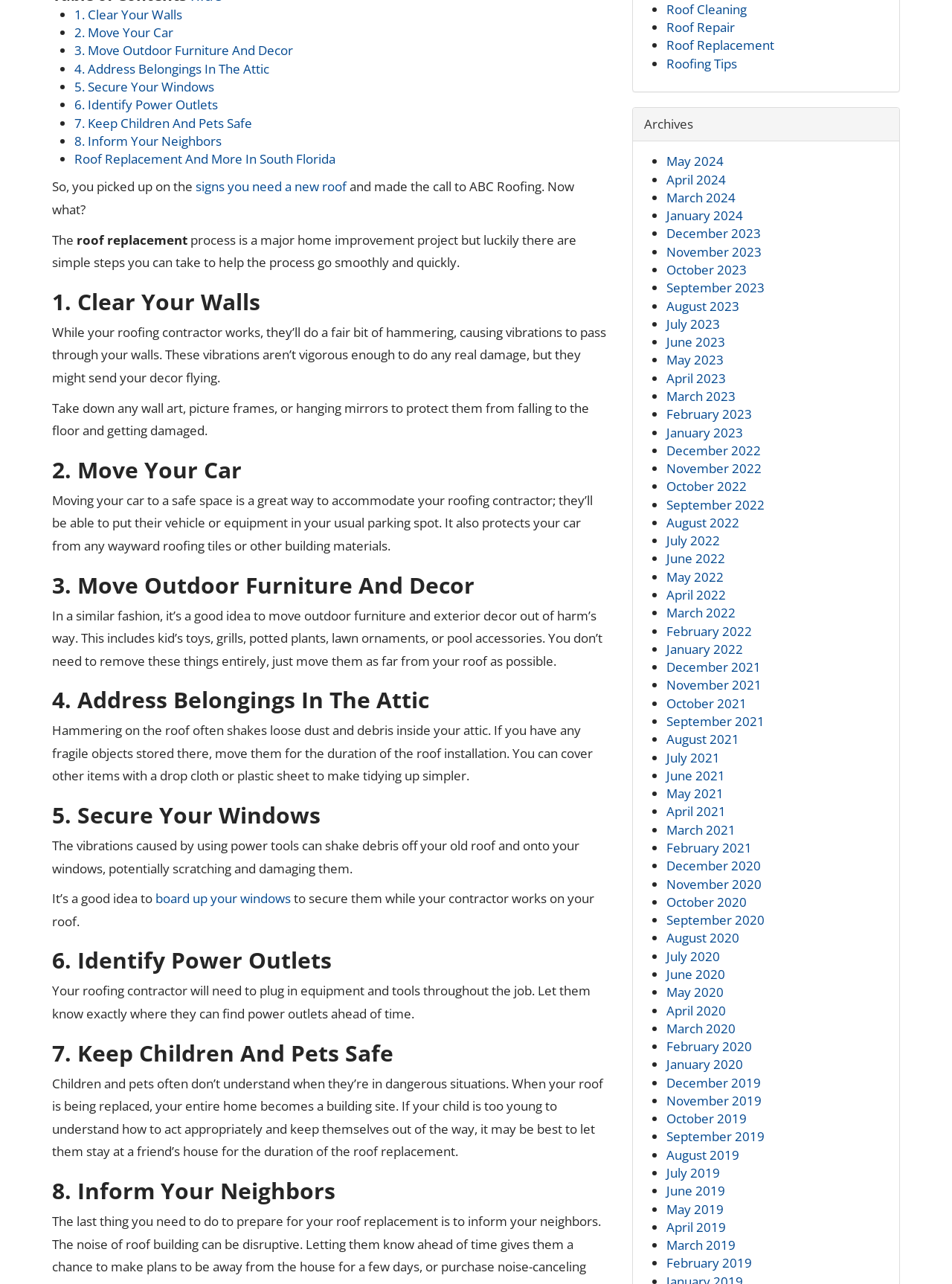Determine the bounding box for the UI element as described: "March 2019". The coordinates should be represented as four float numbers between 0 and 1, formatted as [left, top, right, bottom].

[0.7, 0.963, 0.773, 0.976]